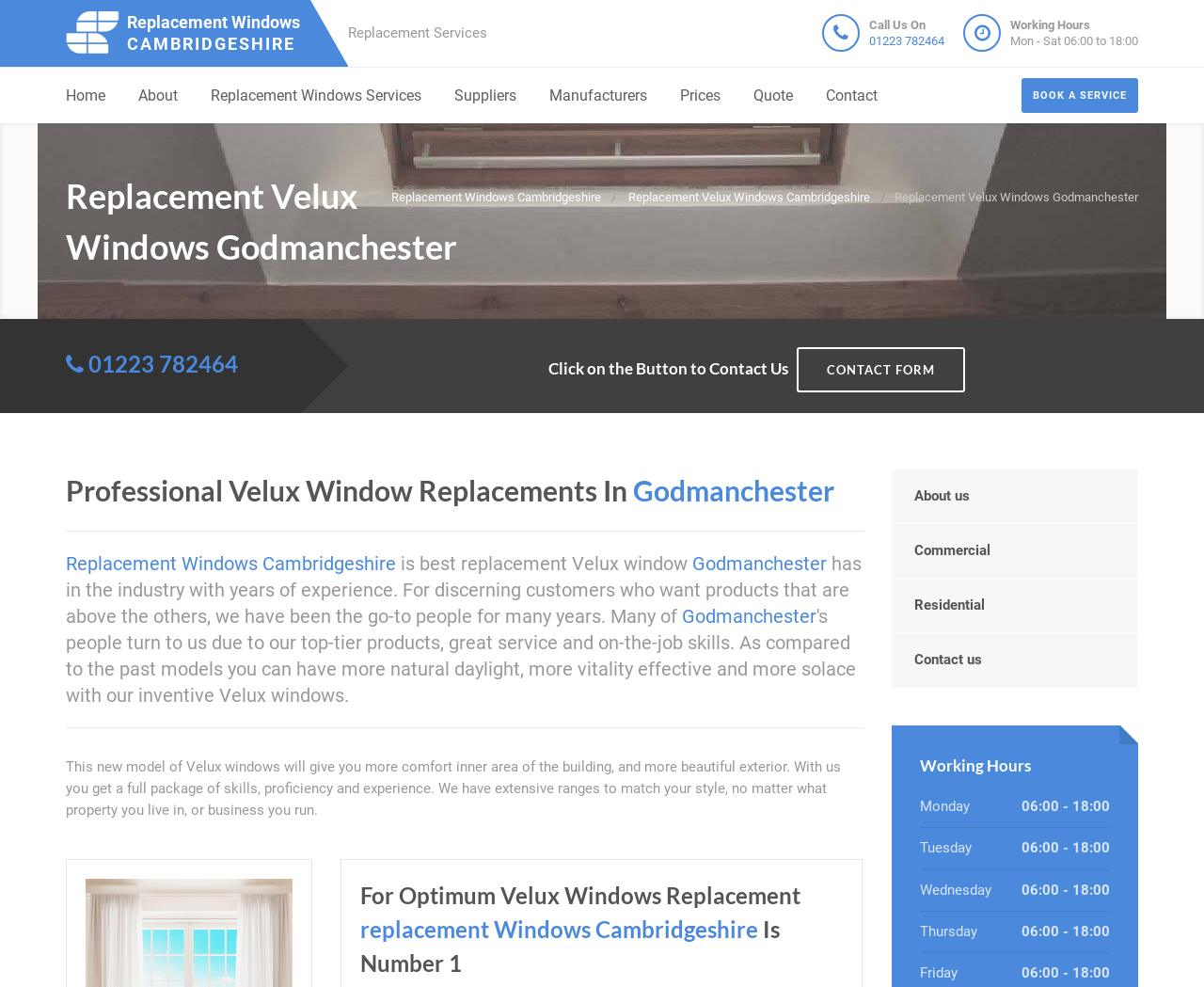Find the bounding box coordinates of the clickable area that will achieve the following instruction: "Contact us through the CONTACT FORM".

[0.305, 0.323, 0.945, 0.418]